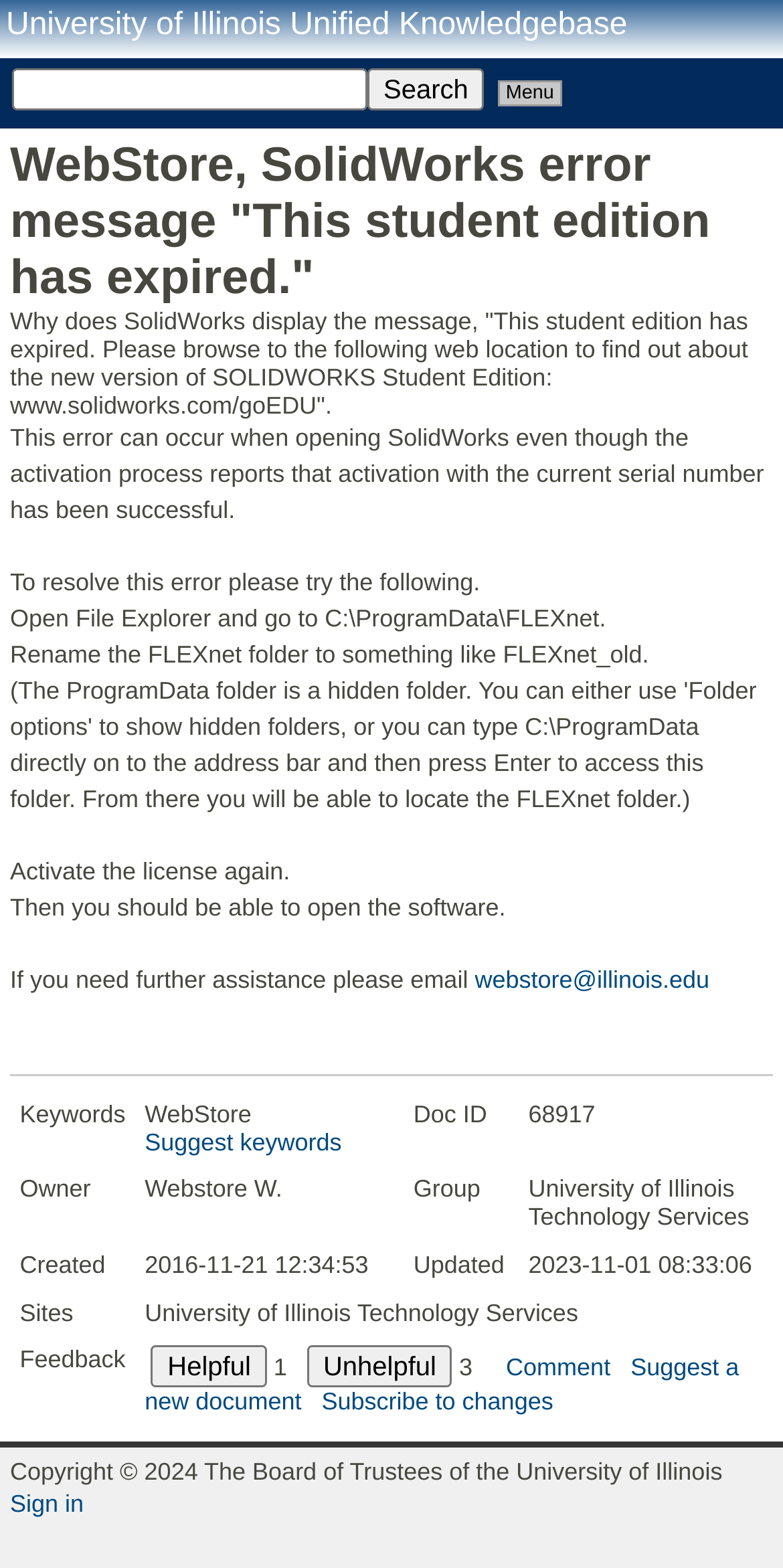Specify the bounding box coordinates of the area that needs to be clicked to achieve the following instruction: "Search for something".

[0.015, 0.044, 0.469, 0.07]